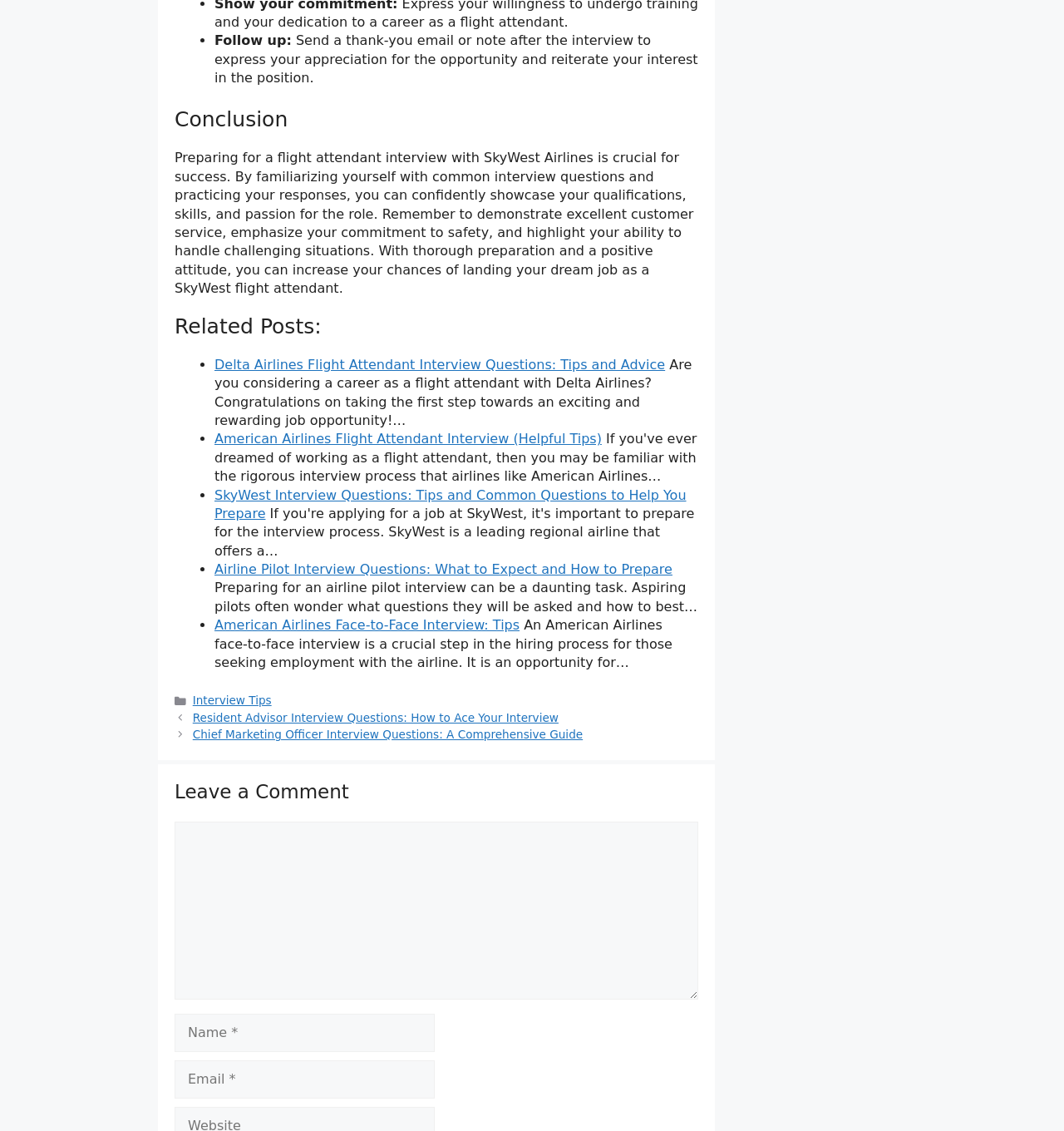Locate the bounding box coordinates of the area where you should click to accomplish the instruction: "Click on 'Resident Advisor Interview Questions: How to Ace Your Interview'".

[0.181, 0.629, 0.525, 0.64]